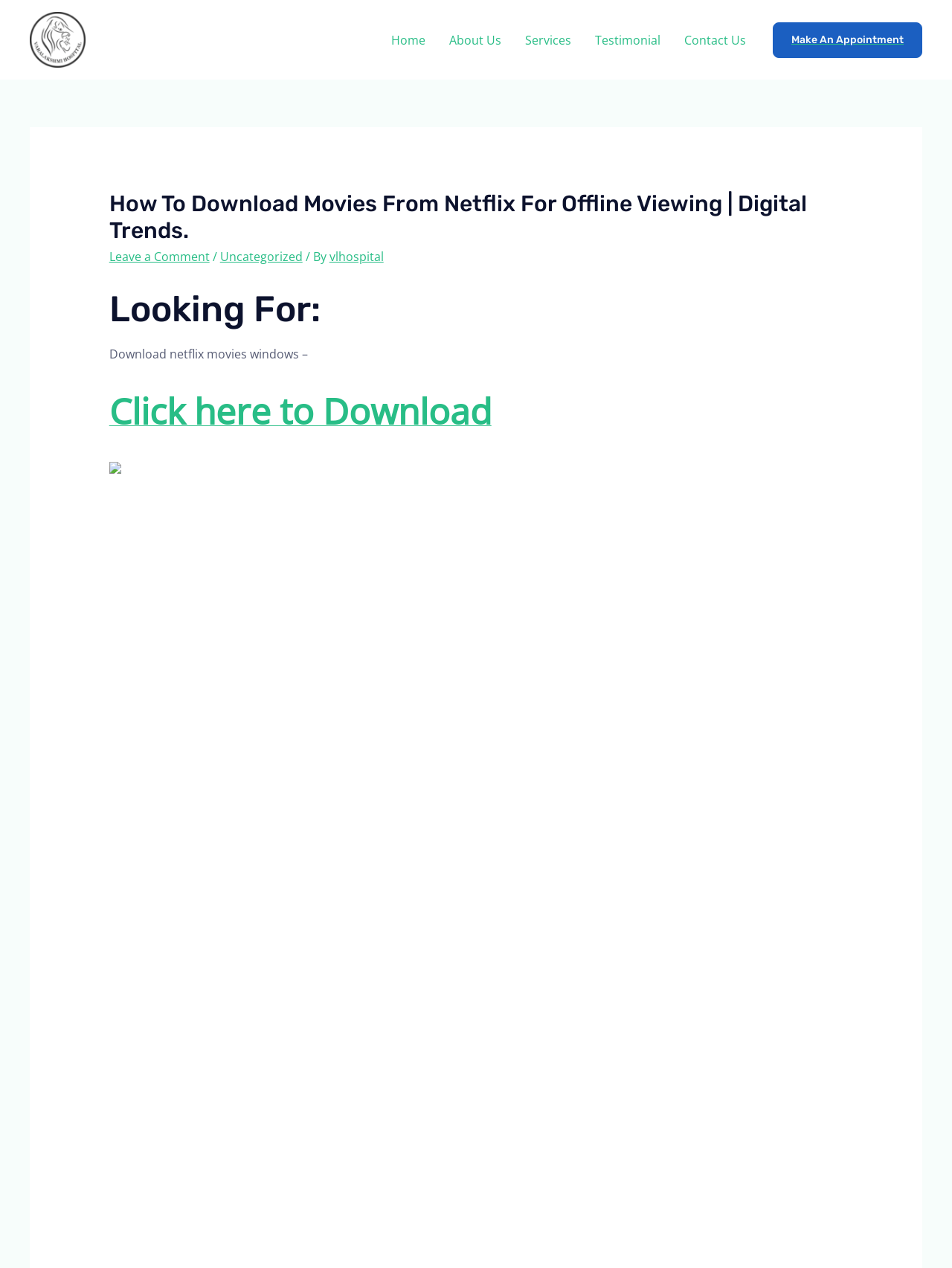Please determine the headline of the webpage and provide its content.

How To Download Movies From Netflix For Offline Viewing | Digital Trends.